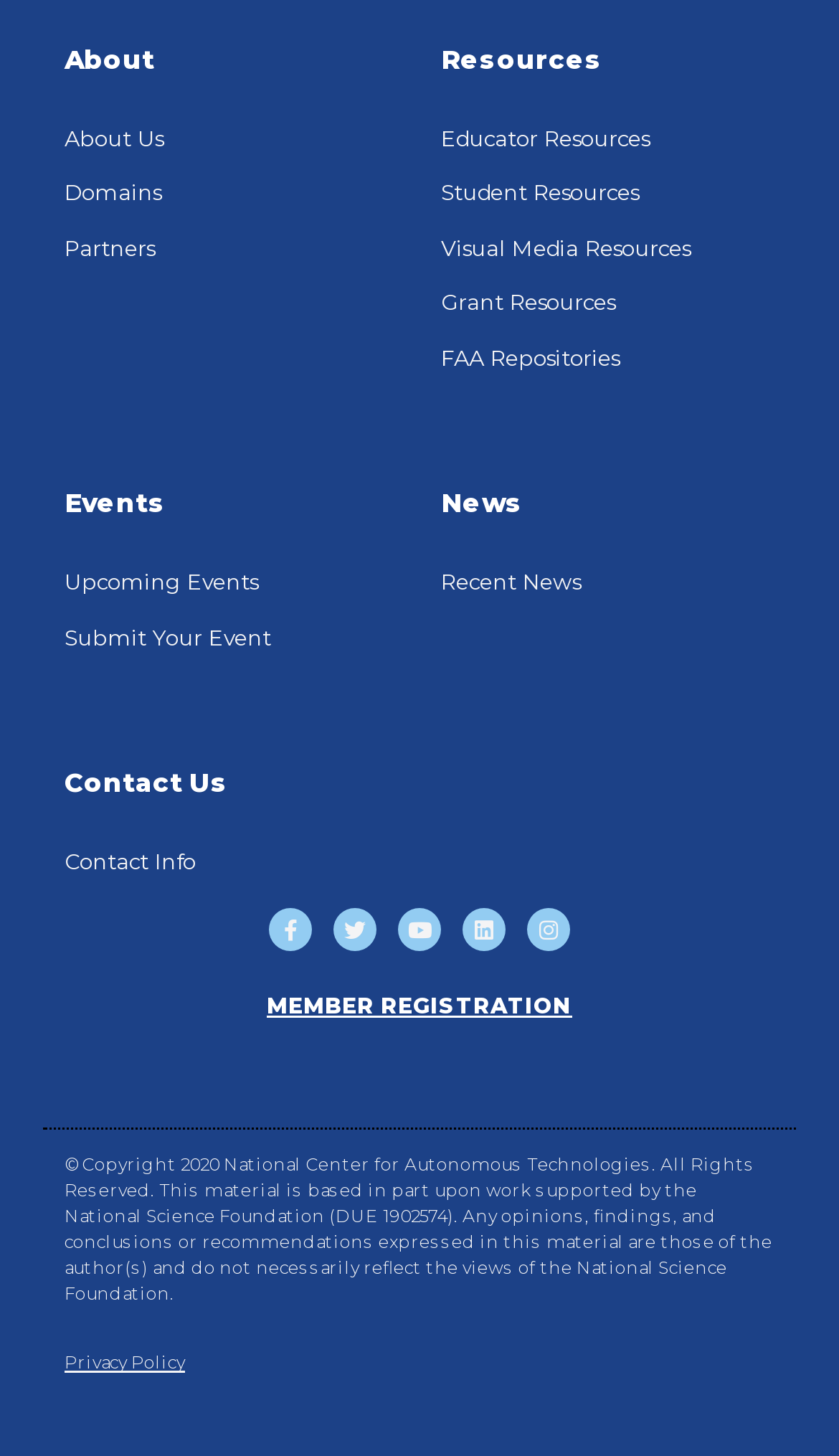Could you locate the bounding box coordinates for the section that should be clicked to accomplish this task: "Open MEMBER REGISTRATION".

[0.318, 0.681, 0.682, 0.7]